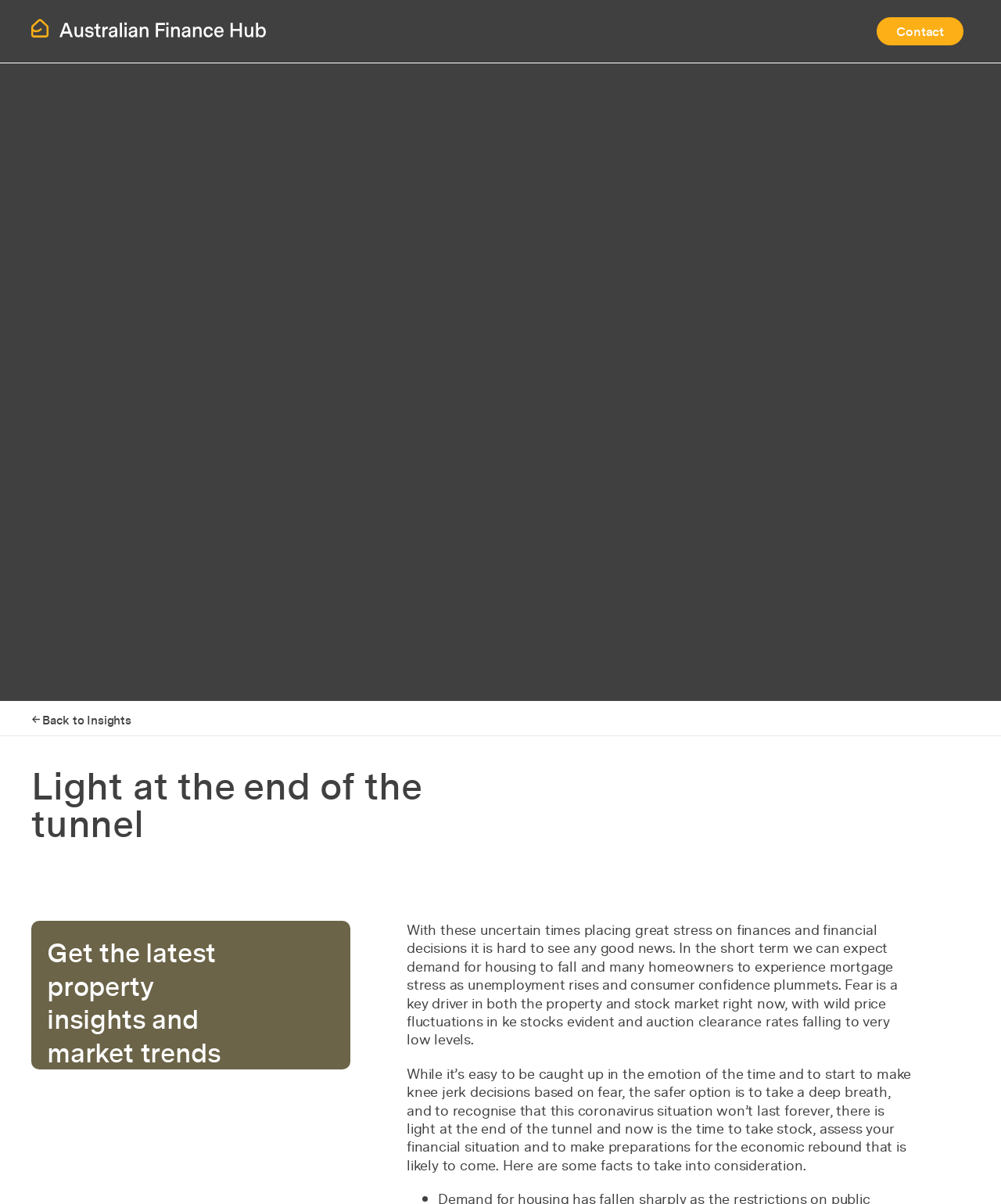What is the purpose of the webpage?
Look at the image and respond to the question as thoroughly as possible.

The webpage has a heading 'Get the latest property insights and market trends' and provides a detailed text discussing the current state of the property market and offering advice, which suggests that the purpose of the webpage is to provide financial insights and advice to its readers.